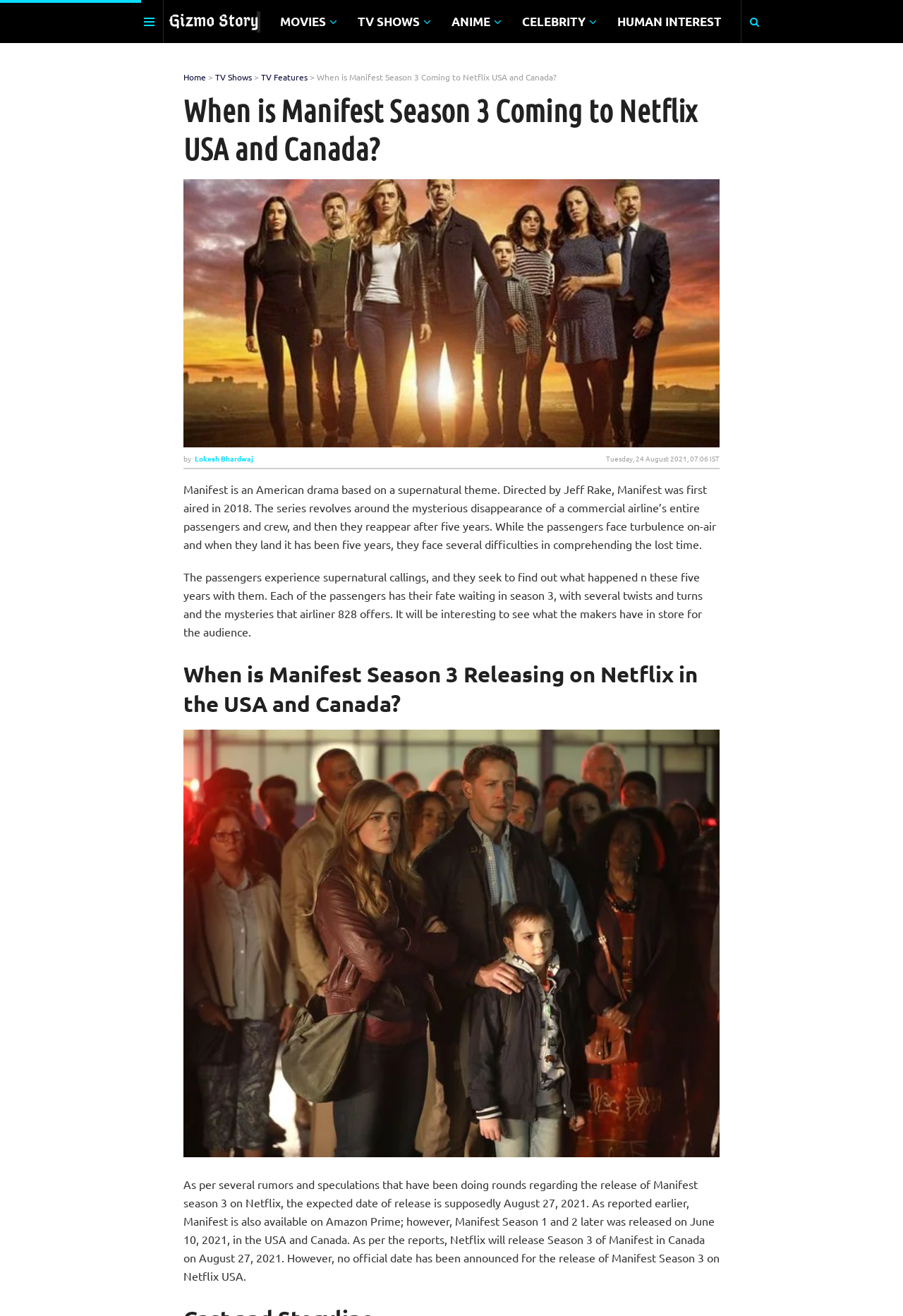Kindly provide the bounding box coordinates of the section you need to click on to fulfill the given instruction: "Read about Manifest Season 4".

[0.203, 0.136, 0.797, 0.34]